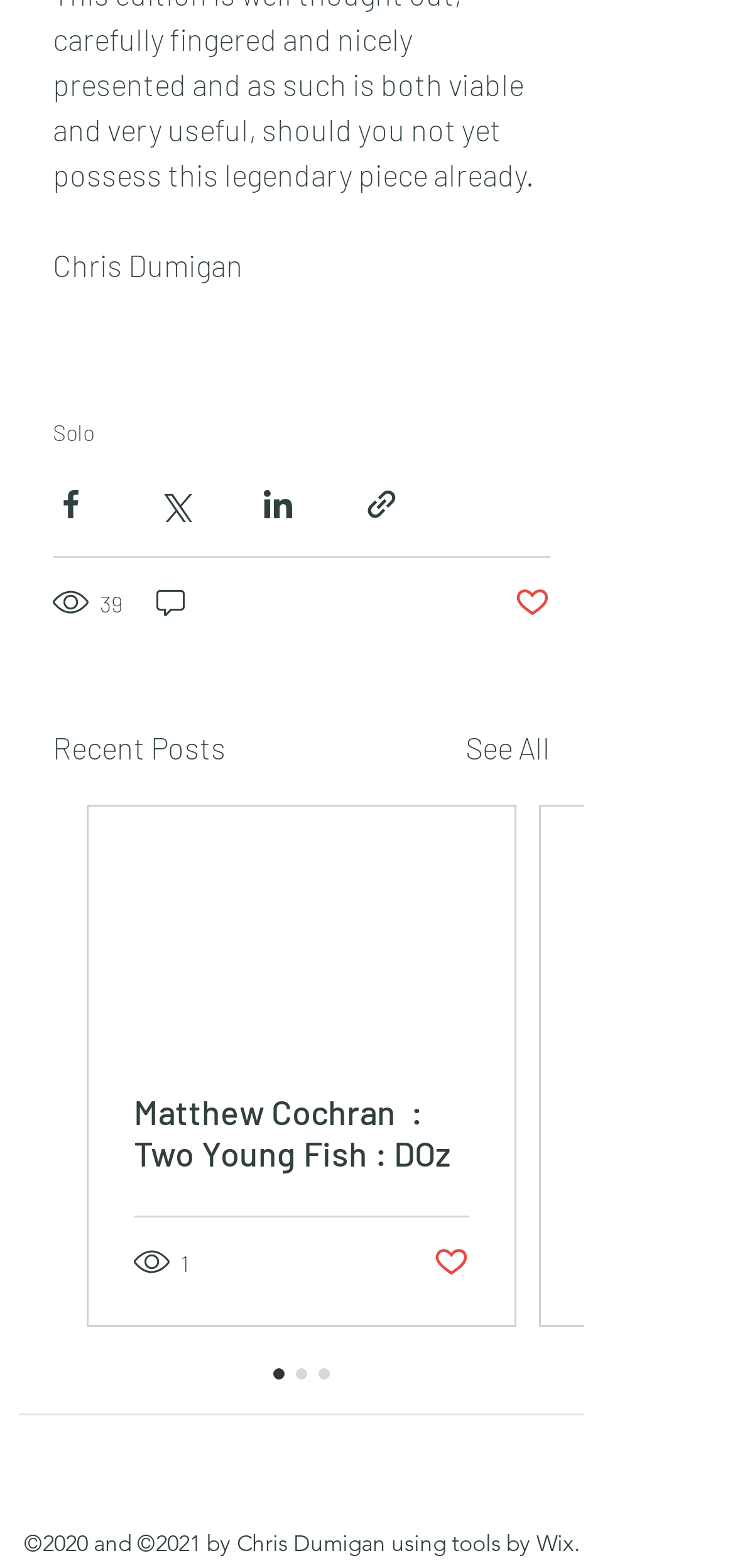What is the copyright information at the bottom?
Offer a detailed and exhaustive answer to the question.

The copyright information at the bottom of the webpage indicates that the content is copyrighted by Chris Dumigan for the years 2020 and 2021.